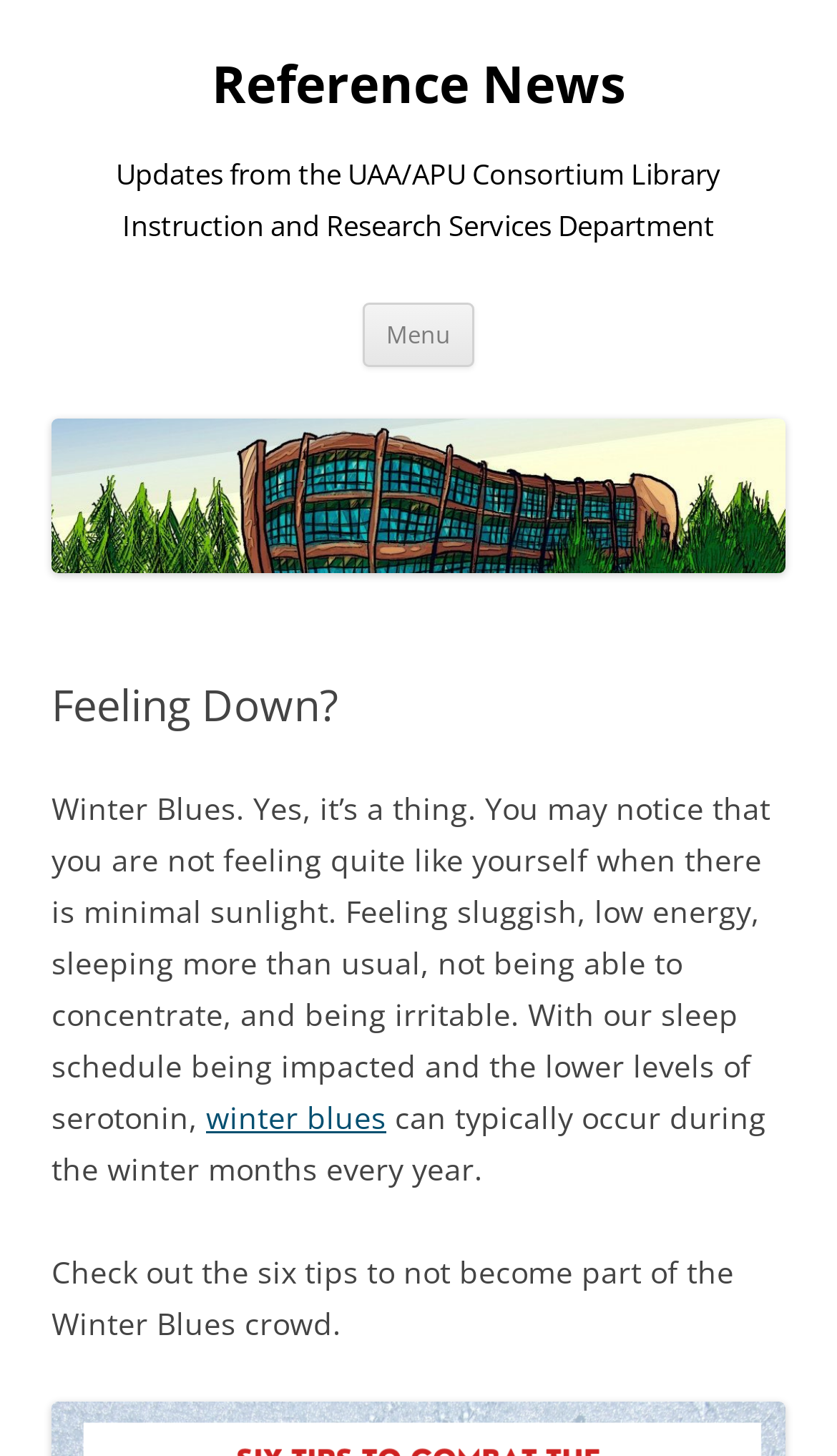Please provide the bounding box coordinates for the UI element as described: "parent_node: Reference News". The coordinates must be four floats between 0 and 1, represented as [left, top, right, bottom].

[0.062, 0.371, 0.938, 0.399]